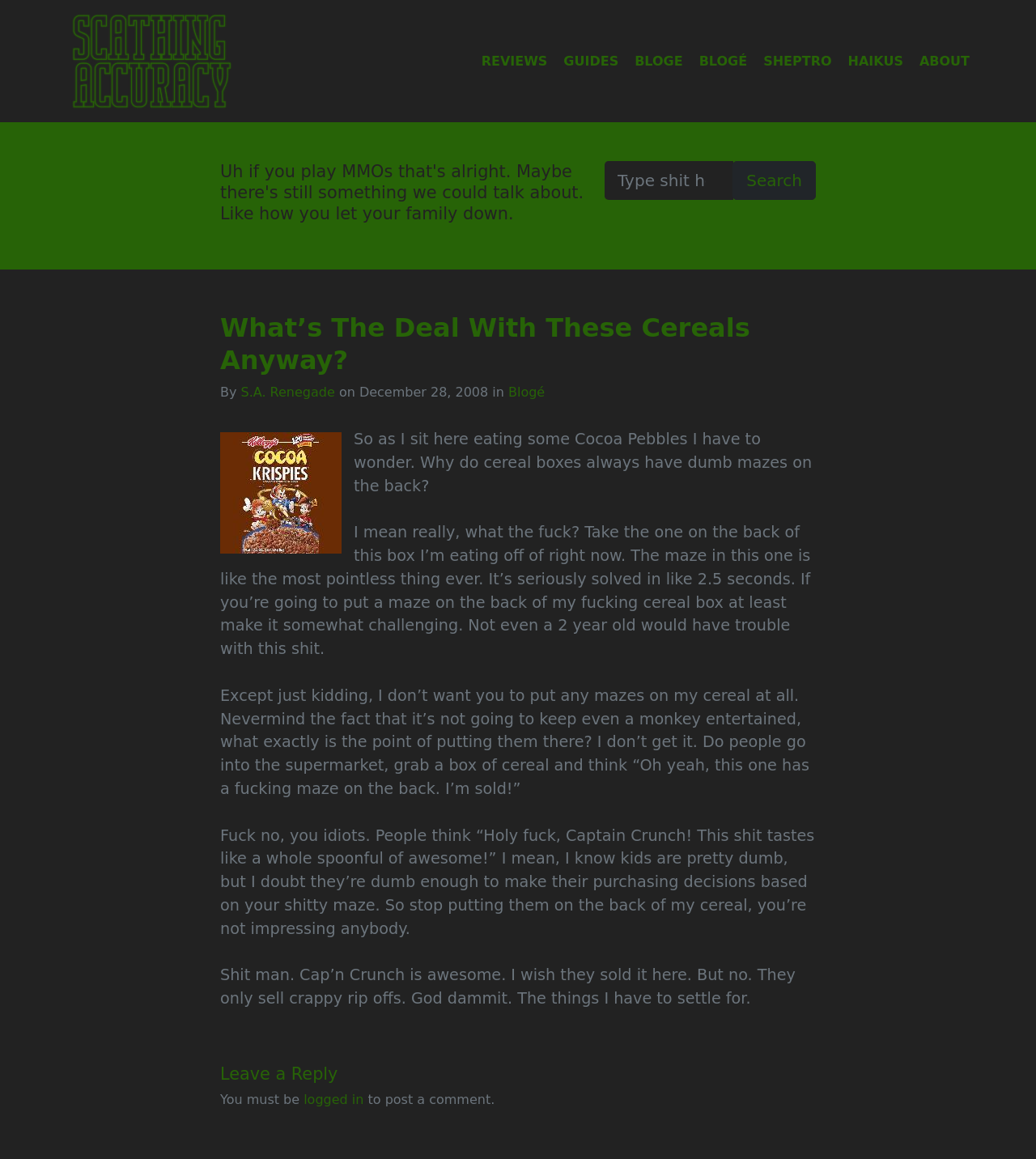With reference to the screenshot, provide a detailed response to the question below:
What is the name of the cereal the author is eating?

I found the name of the cereal by reading the paragraph that says 'So as I sit here eating some Cocoa Pebbles I have to wonder...'.